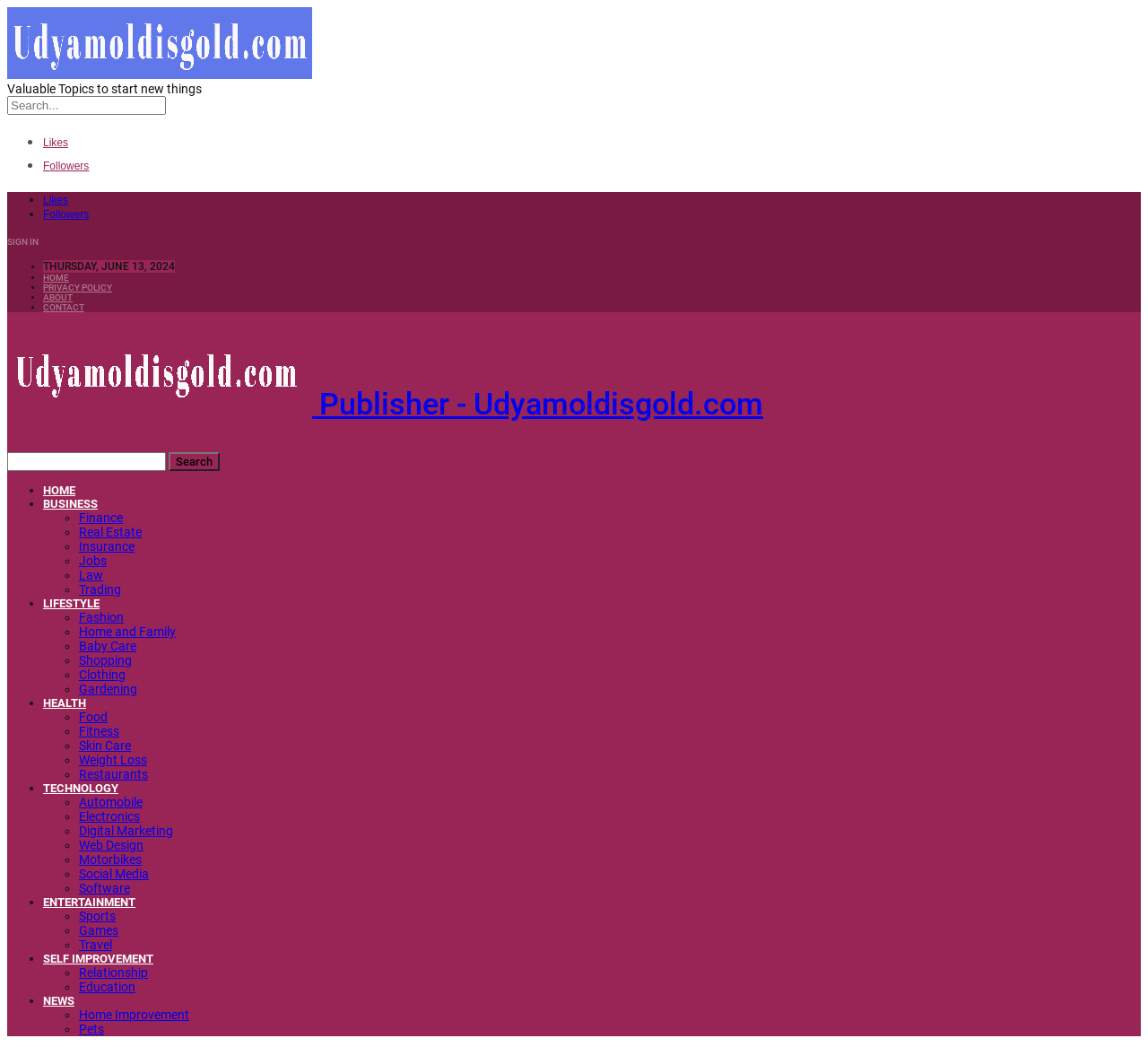Find the bounding box coordinates of the clickable element required to execute the following instruction: "View the finance page". Provide the coordinates as four float numbers between 0 and 1, i.e., [left, top, right, bottom].

[0.069, 0.304, 0.107, 0.318]